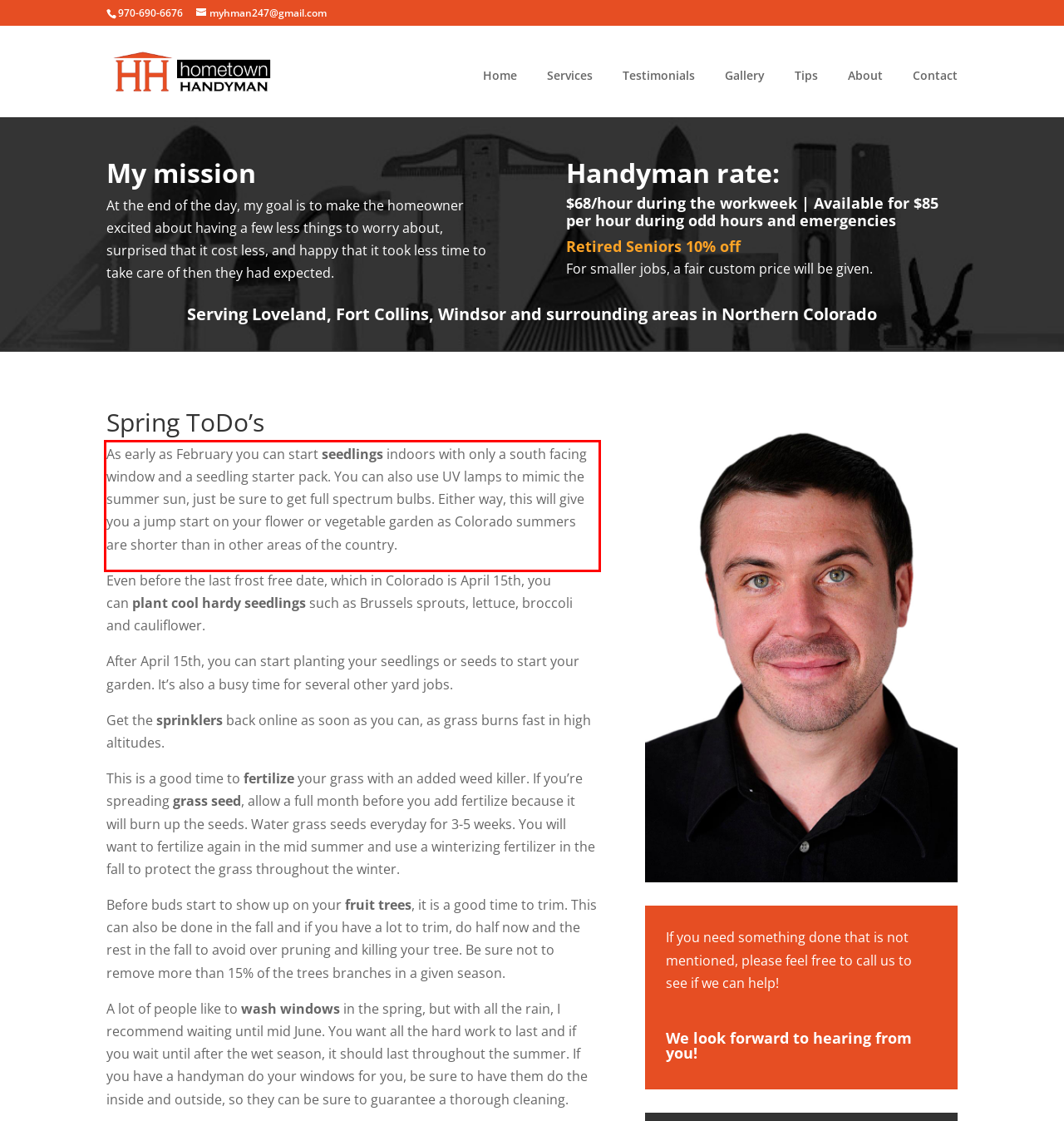Please identify the text within the red rectangular bounding box in the provided webpage screenshot.

As early as February you can start seedlings indoors with only a south facing window and a seedling starter pack. You can also use UV lamps to mimic the summer sun, just be sure to get full spectrum bulbs. Either way, this will give you a jump start on your flower or vegetable garden as Colorado summers are shorter than in other areas of the country.